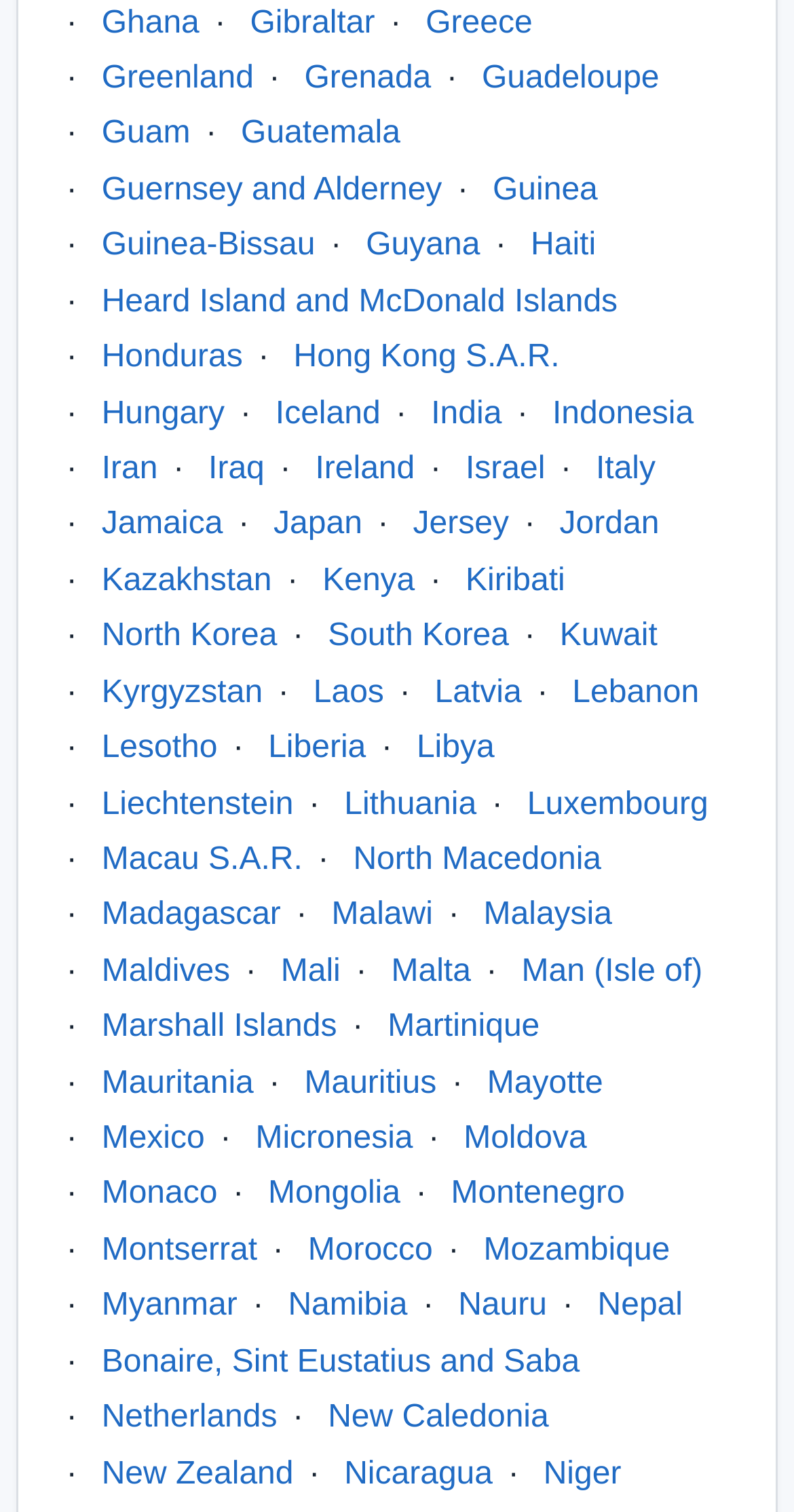Please identify the coordinates of the bounding box that should be clicked to fulfill this instruction: "Learn about Hong Kong S.A.R.".

[0.37, 0.225, 0.705, 0.248]